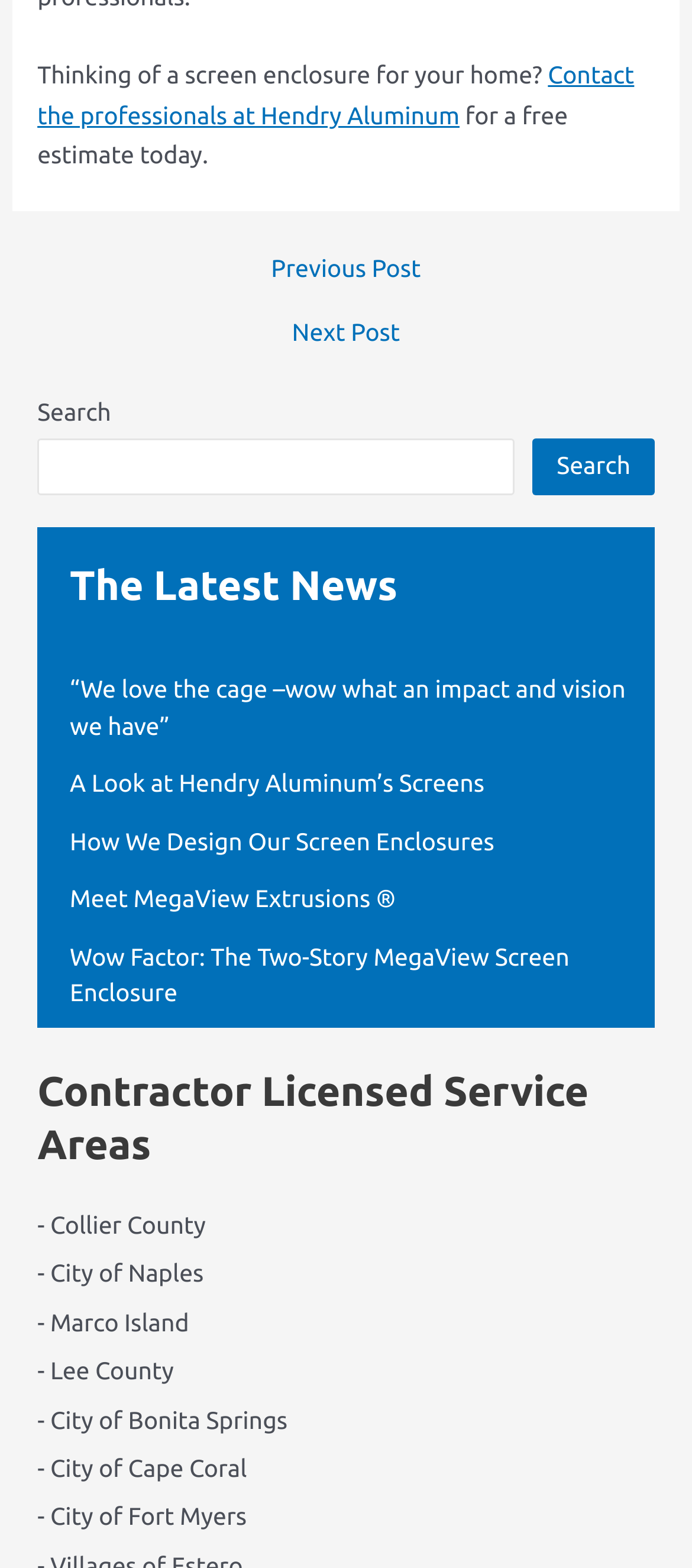Determine the bounding box coordinates of the section I need to click to execute the following instruction: "Read about 'Wow Factor: The Two-Story MegaView Screen Enclosure'". Provide the coordinates as four float numbers between 0 and 1, i.e., [left, top, right, bottom].

[0.101, 0.601, 0.823, 0.642]